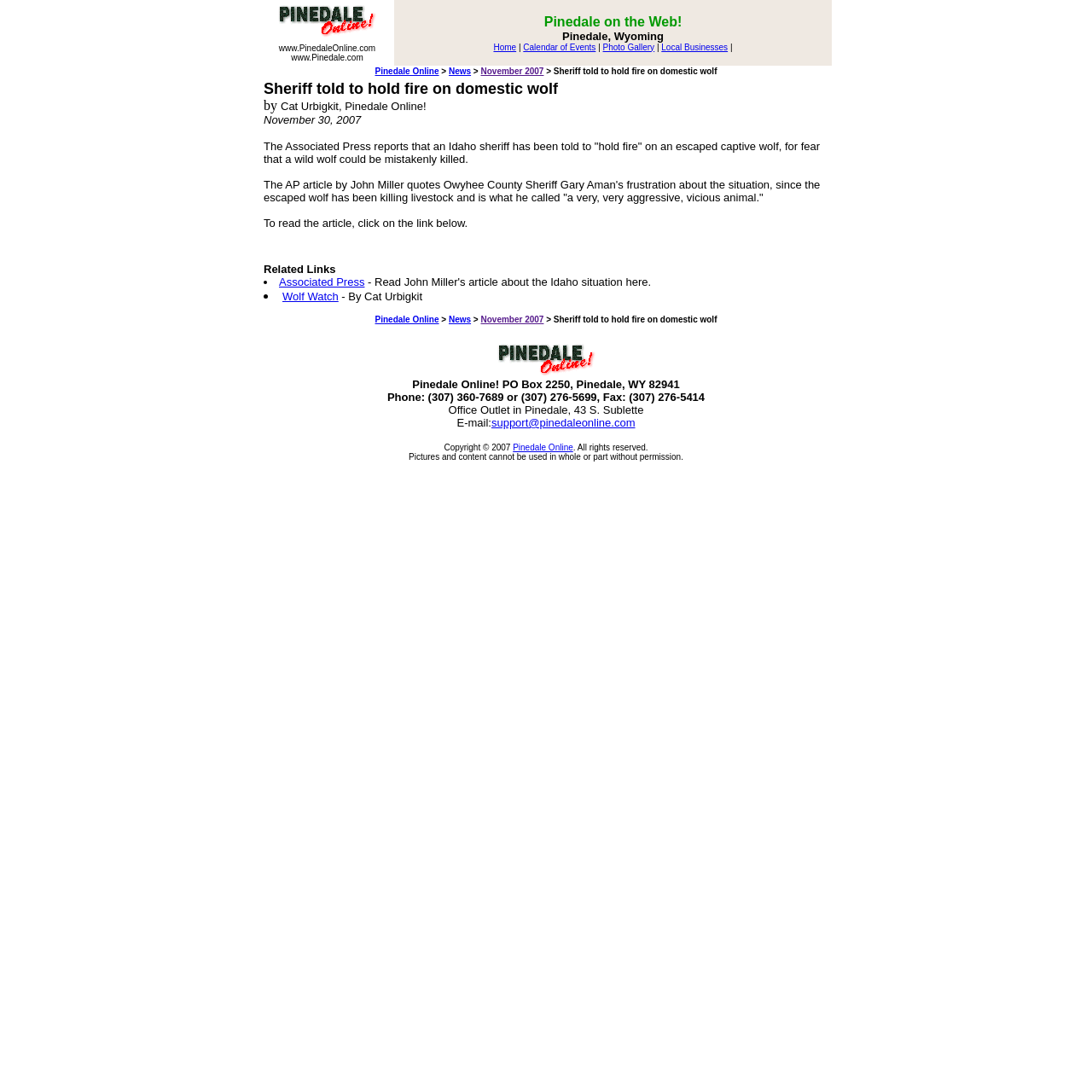Identify the bounding box coordinates necessary to click and complete the given instruction: "Visit the Wolf Watch page".

[0.259, 0.266, 0.31, 0.277]